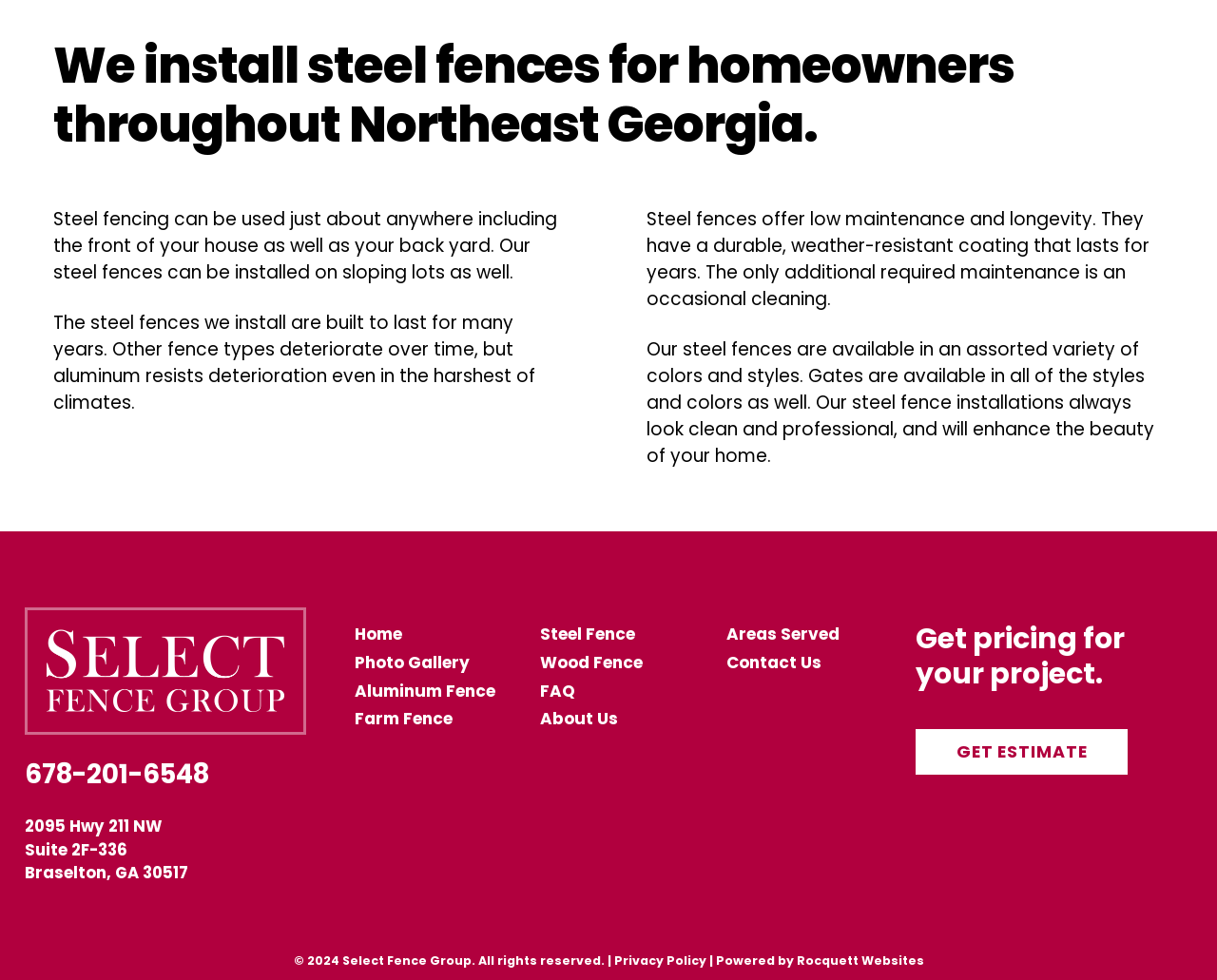Please determine the bounding box of the UI element that matches this description: Wood Fence. The coordinates should be given as (top-left x, top-left y, bottom-right x, bottom-right y), with all values between 0 and 1.

[0.444, 0.664, 0.528, 0.688]